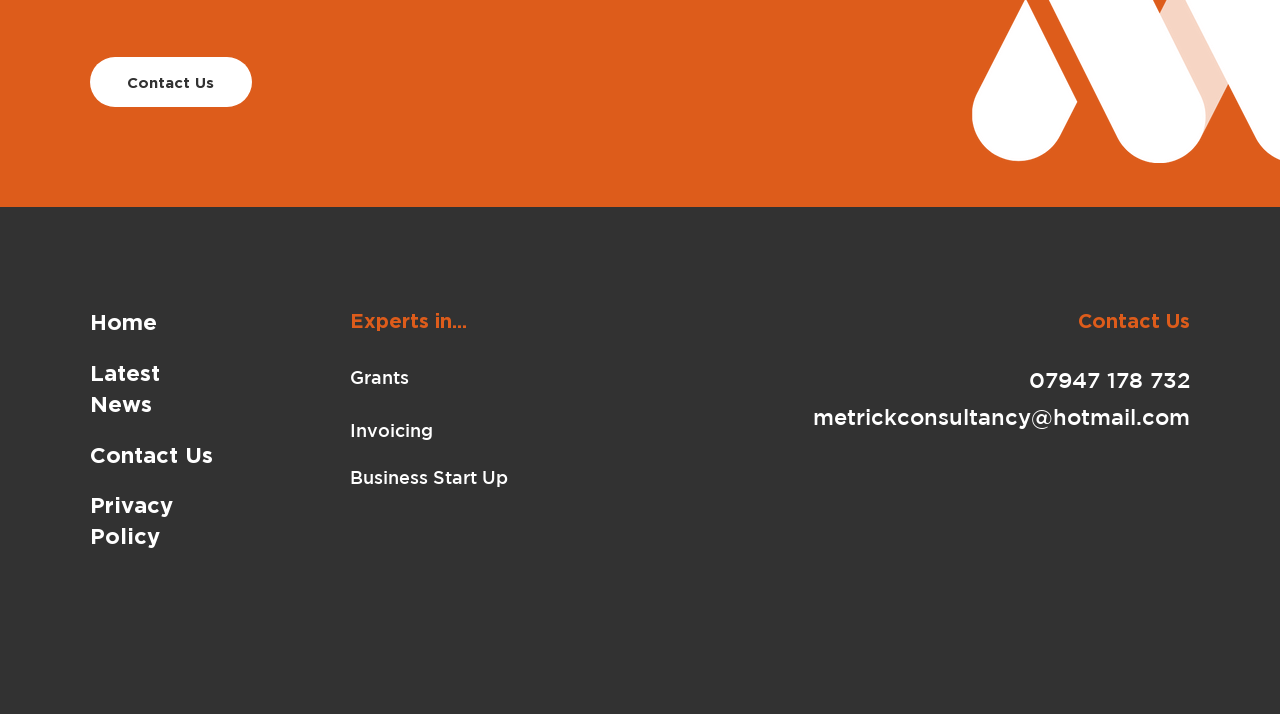Specify the bounding box coordinates of the area to click in order to execute this command: 'Click on Contact Us'. The coordinates should consist of four float numbers ranging from 0 to 1, and should be formatted as [left, top, right, bottom].

[0.07, 0.08, 0.197, 0.15]